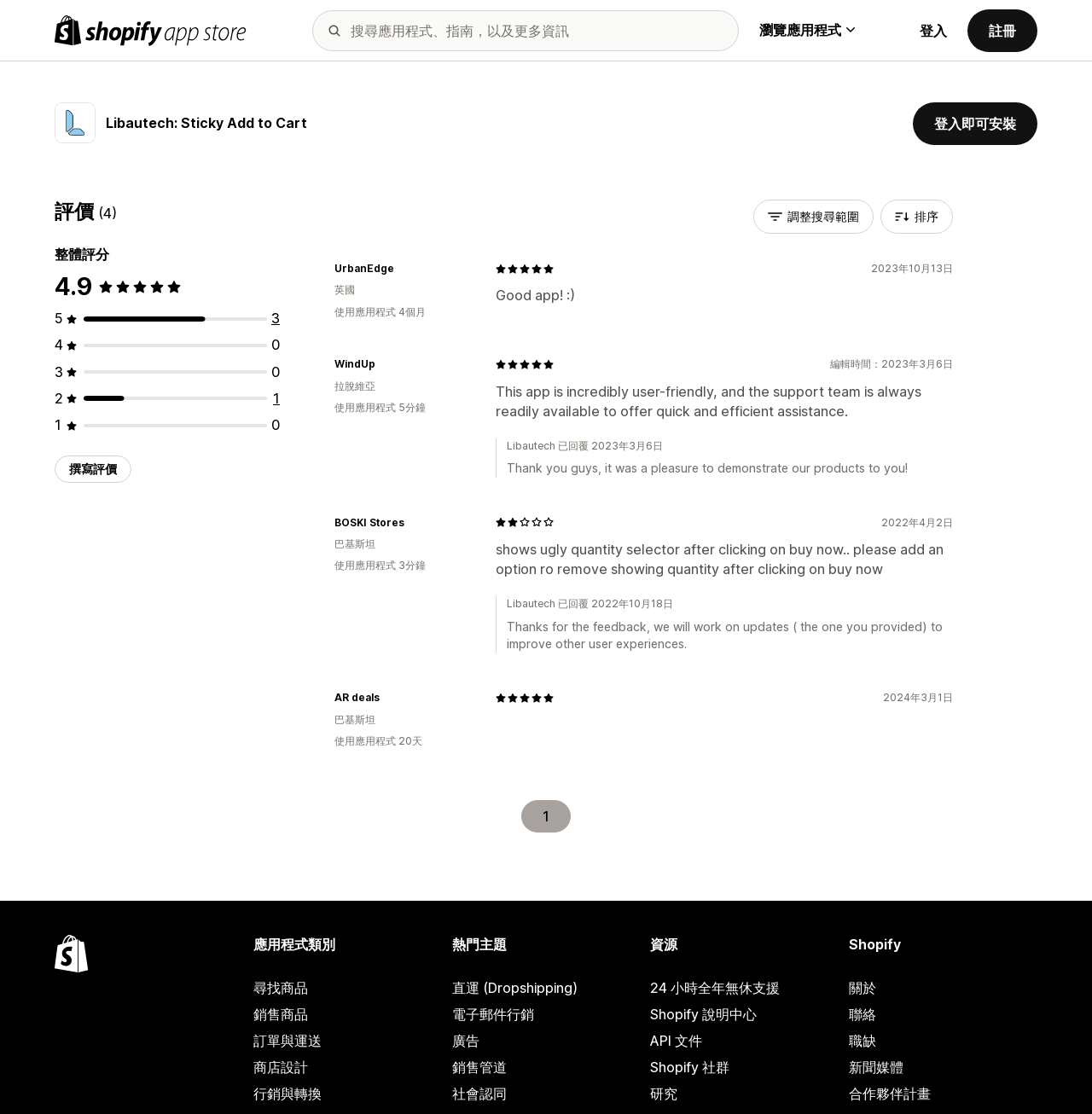Find the bounding box coordinates of the element's region that should be clicked in order to follow the given instruction: "Log in to install the app". The coordinates should consist of four float numbers between 0 and 1, i.e., [left, top, right, bottom].

[0.836, 0.092, 0.95, 0.13]